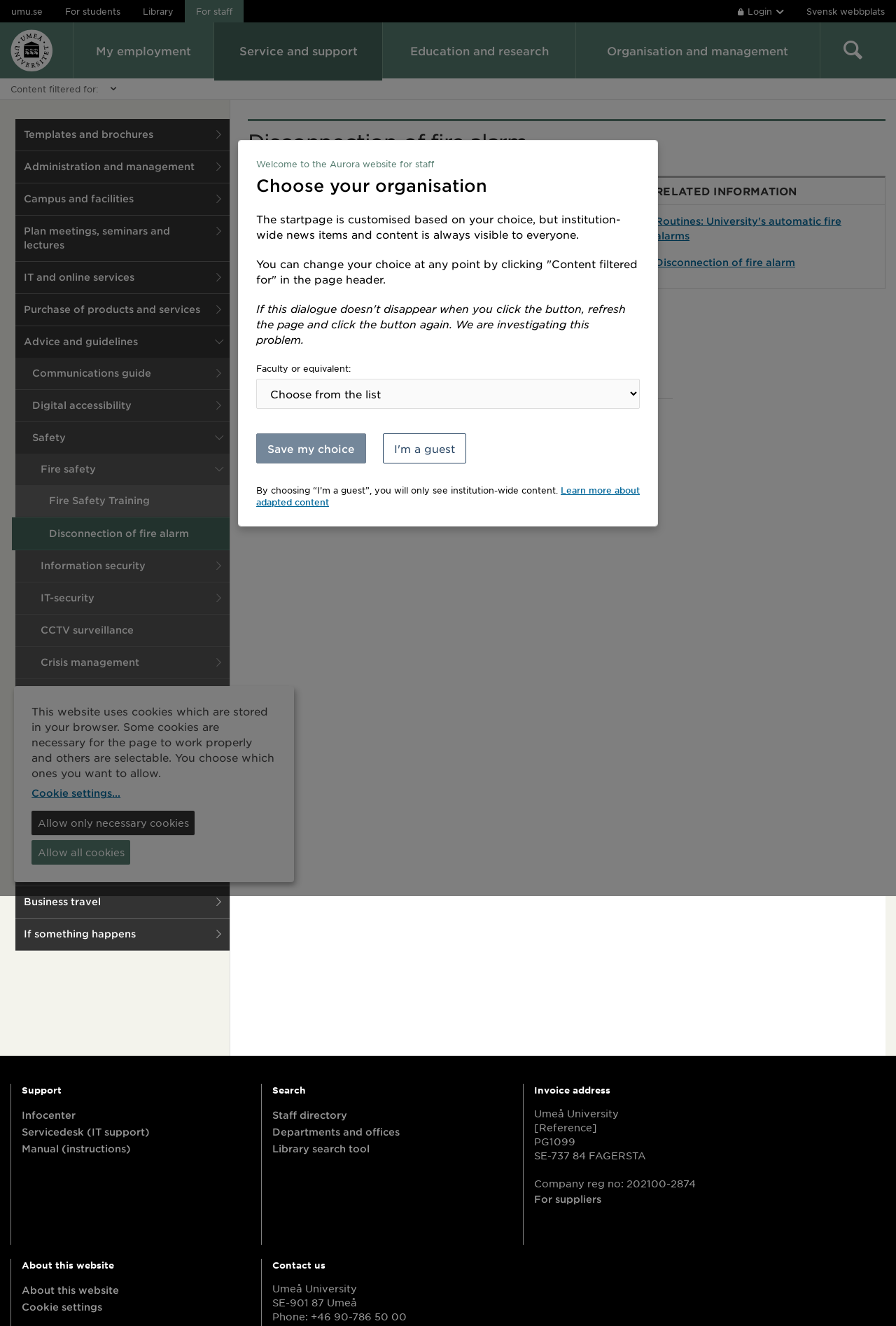Provide the bounding box coordinates of the area you need to click to execute the following instruction: "Read about Apple Music Family Subscription".

None